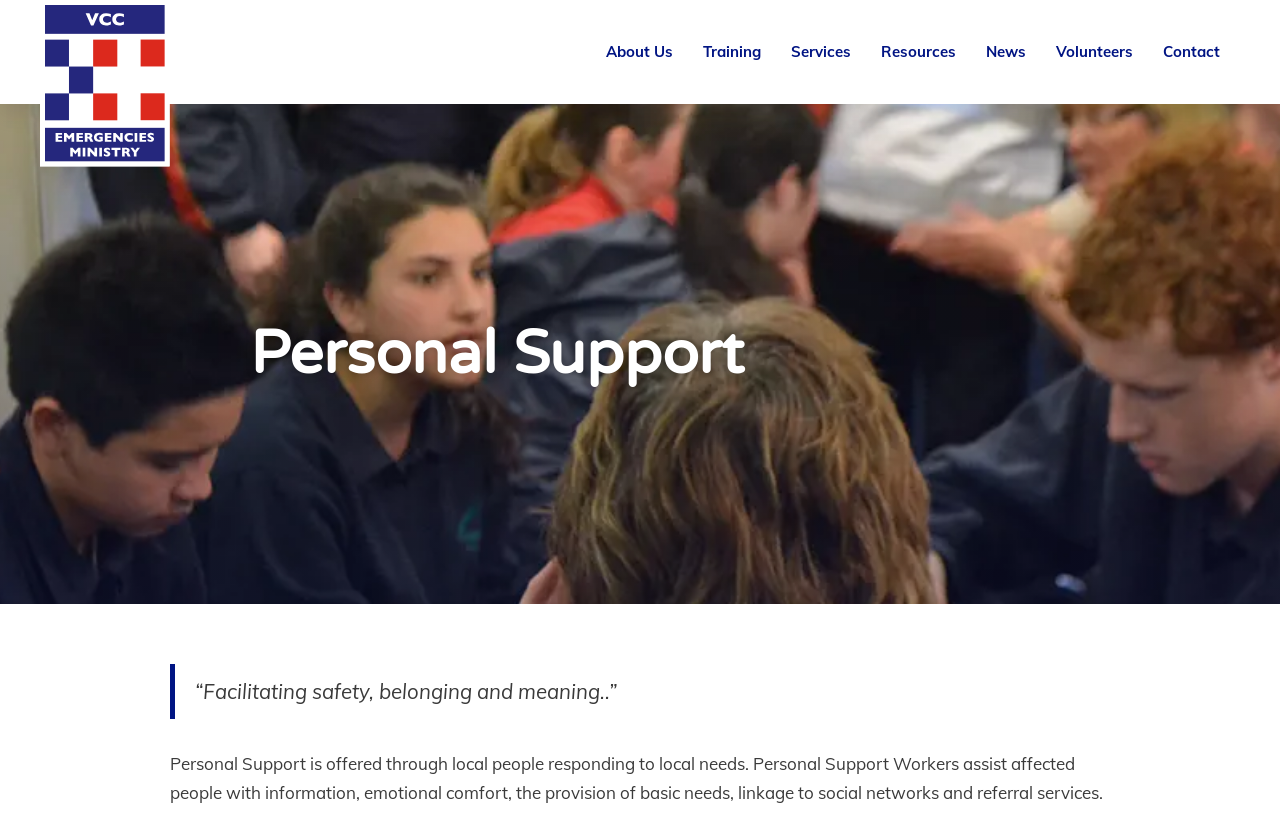What is the navigation menu on the top of the webpage?
Refer to the image and give a detailed answer to the query.

The navigation menu on the top of the webpage consists of several links, including 'About Us', 'Training', 'Services', 'Resources', 'News', 'Volunteers', and 'Contact'. These links are likely to lead to different sections of the website.